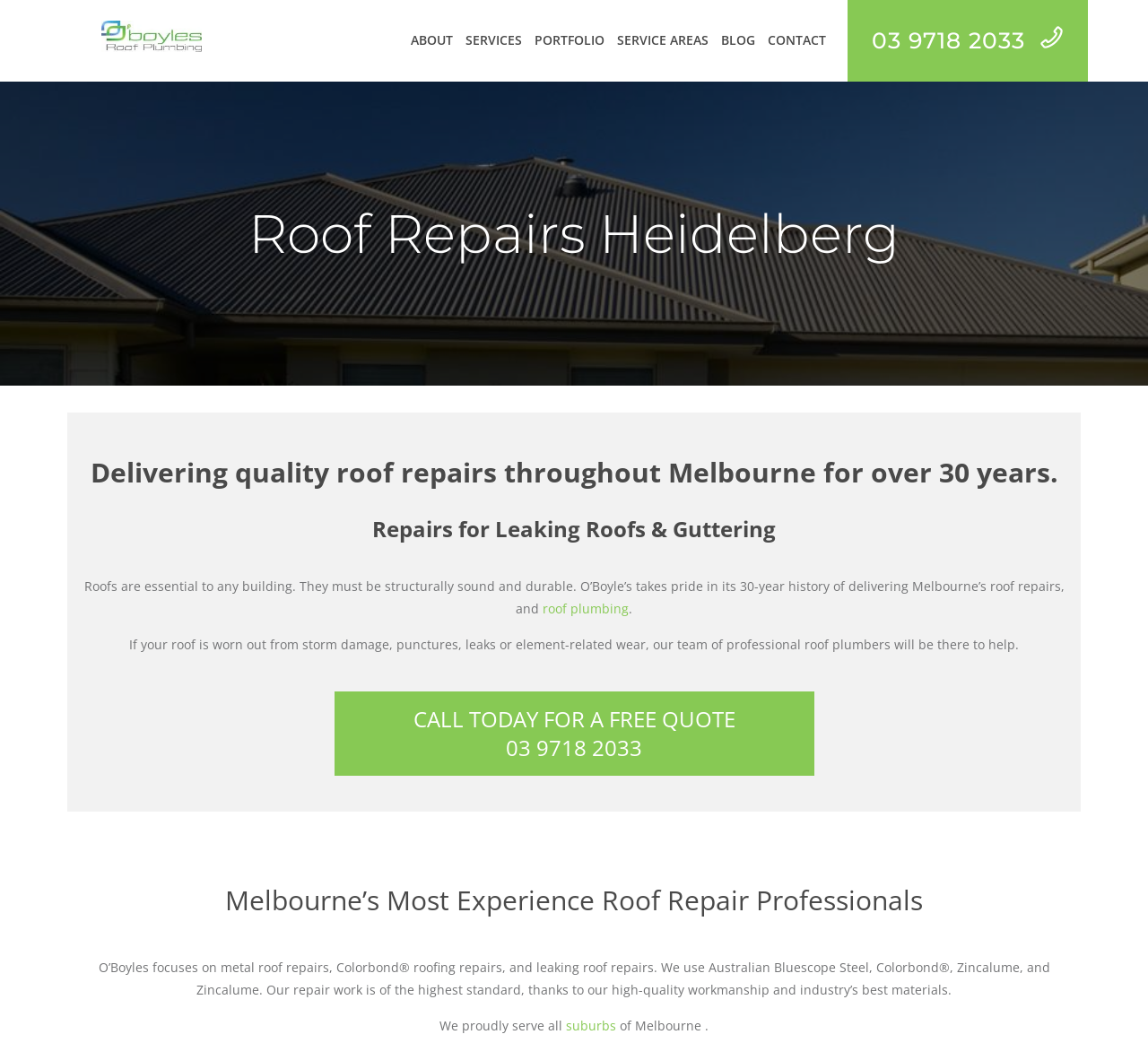Please determine and provide the text content of the webpage's heading.

Roof Repairs Heidelberg